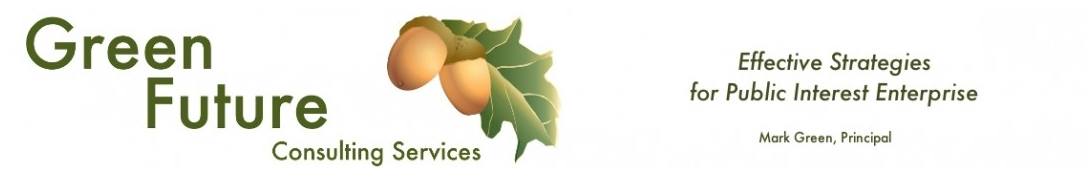What is the tagline of Green Future Consulting Services? Examine the screenshot and reply using just one word or a brief phrase.

Effective Strategies for Public Interest Enterprise